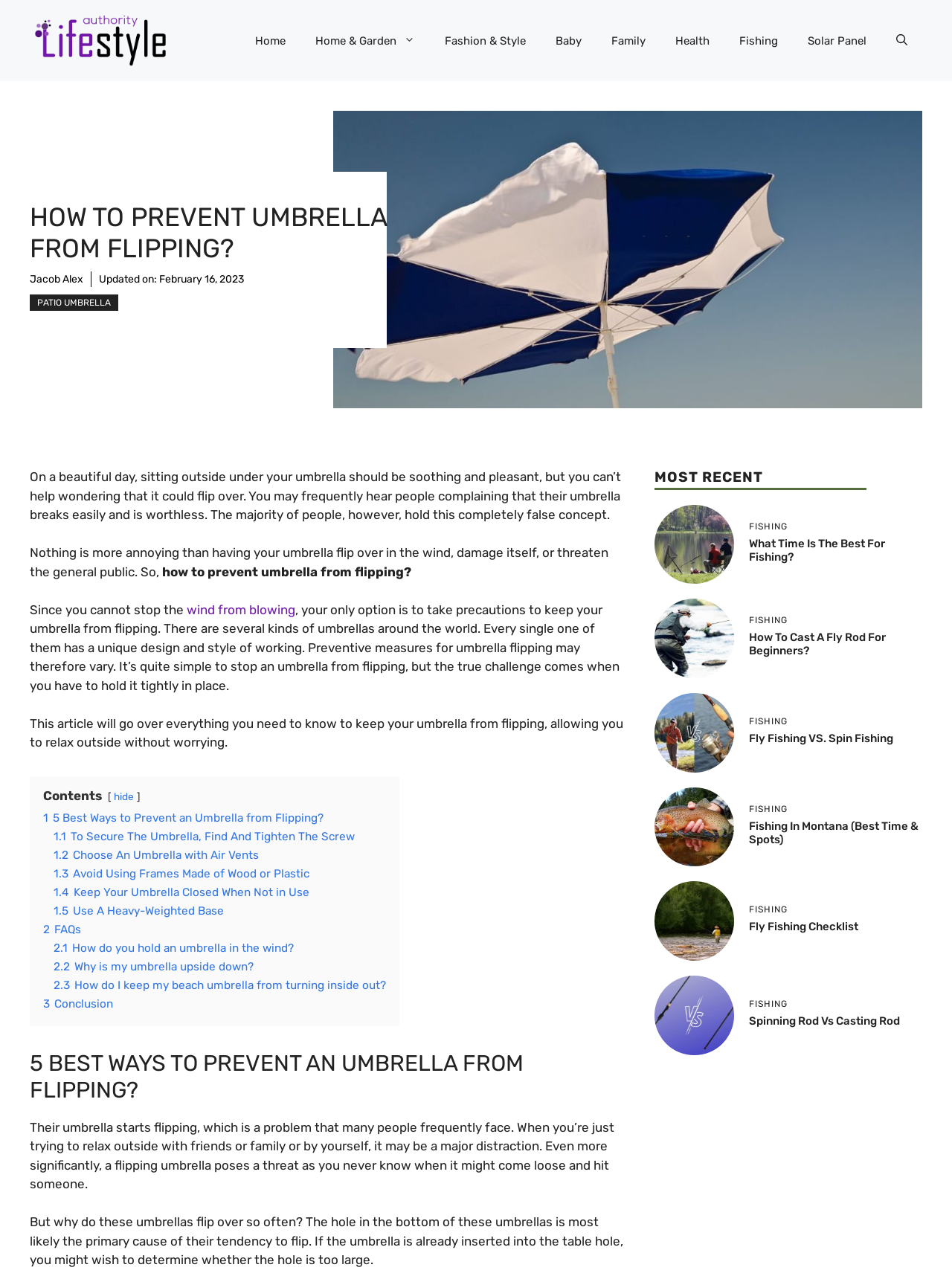Determine the bounding box coordinates for the UI element matching this description: "Fishing".

[0.761, 0.014, 0.833, 0.049]